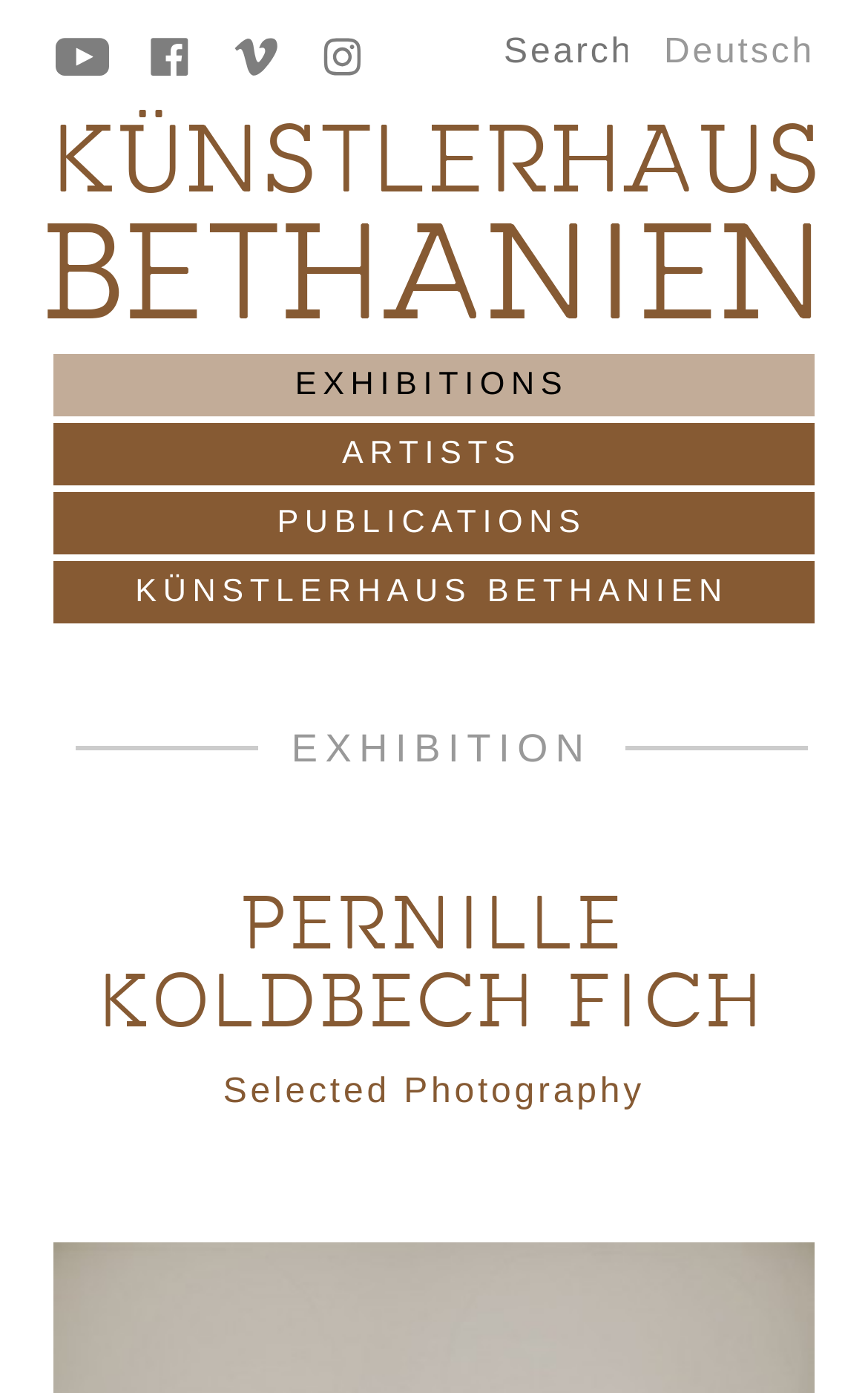Please locate the bounding box coordinates of the region I need to click to follow this instruction: "Click on PMP Classes link".

None